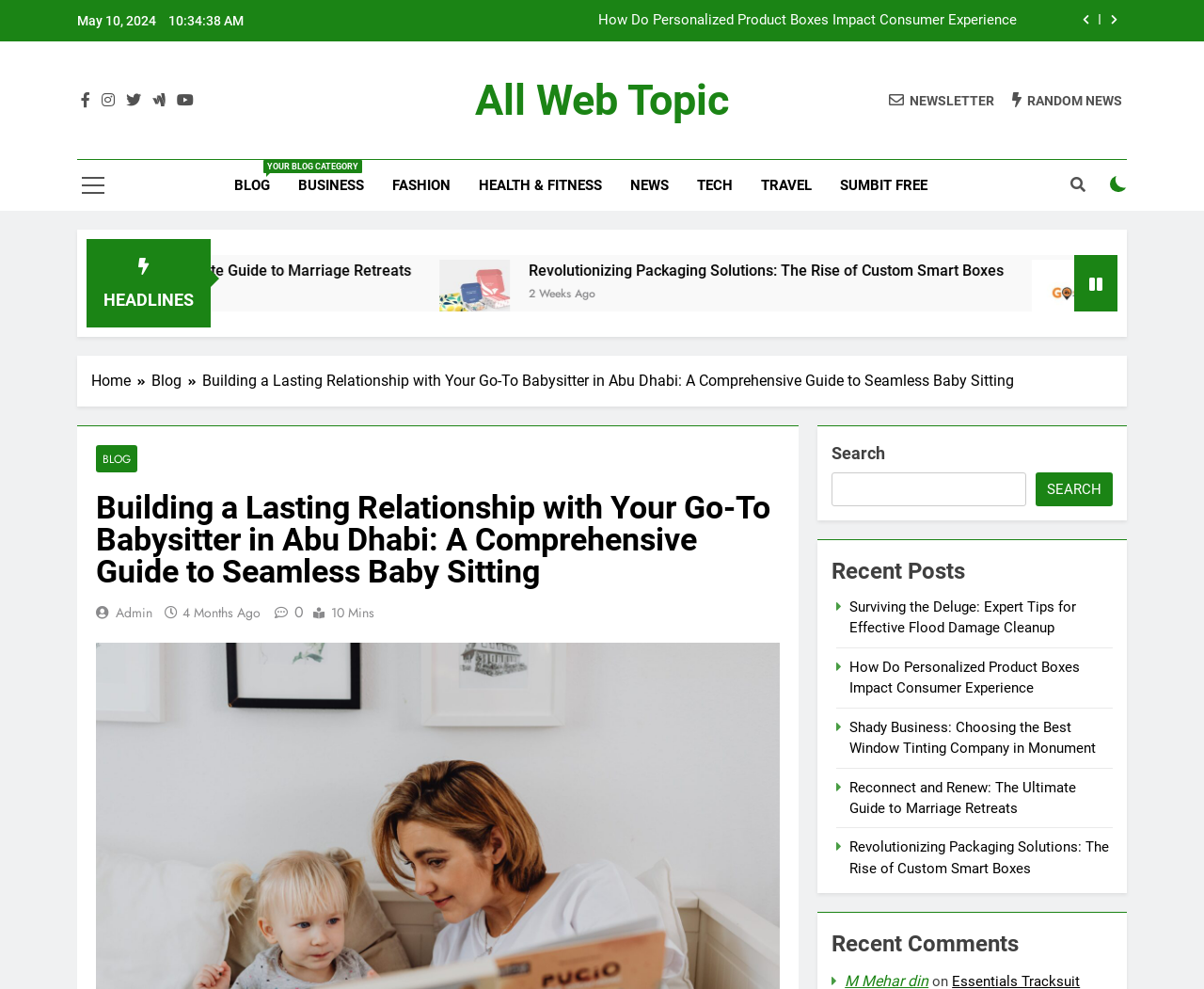How many recent posts are listed on the webpage?
Refer to the image and provide a detailed answer to the question.

The recent posts are listed at the bottom right of the webpage, and there are 5 posts listed, including 'Surviving the Deluge: Expert Tips for Effective Flood Damage Cleanup', 'How Do Personalized Product Boxes Impact Consumer Experience', and others.